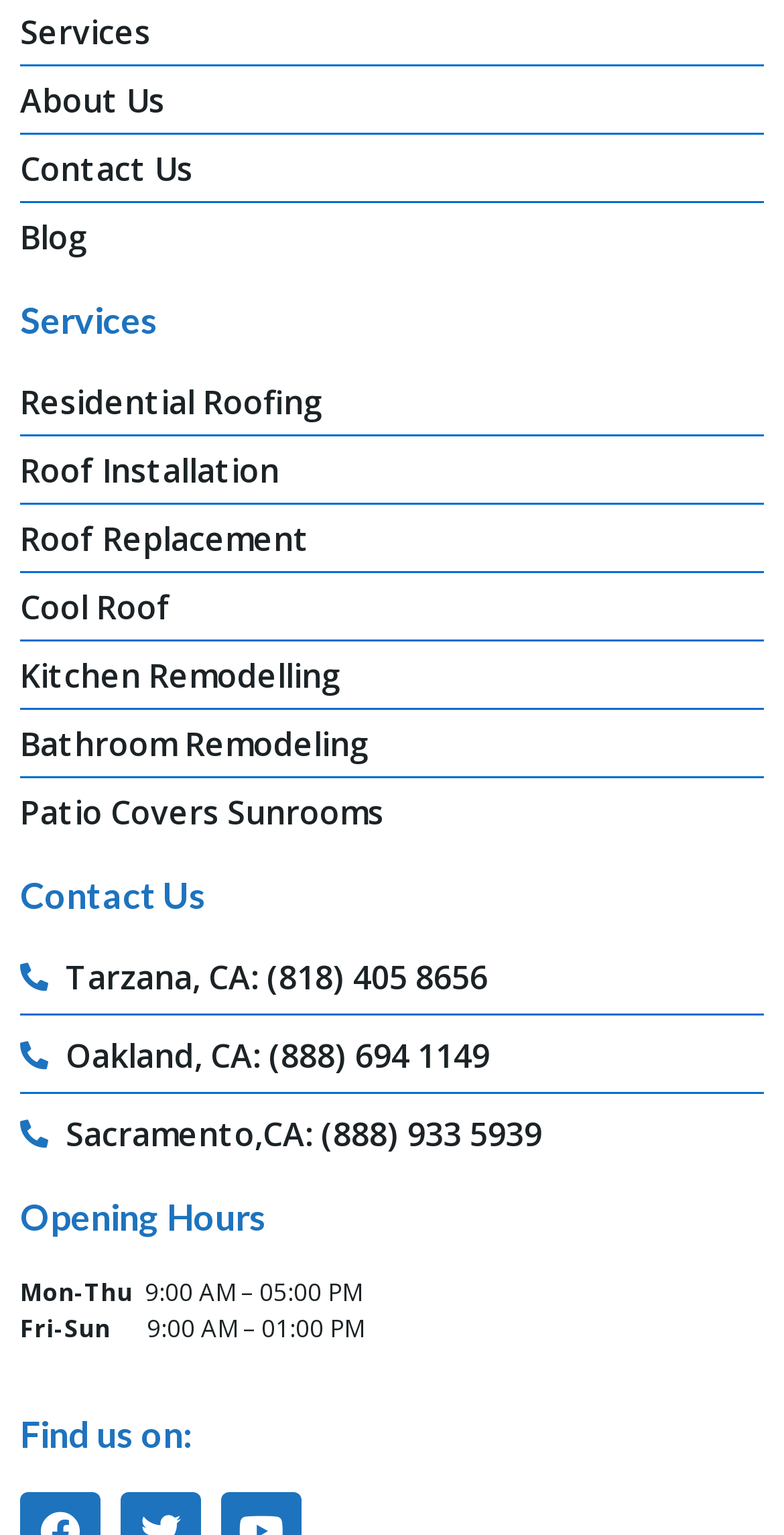What services are offered by this company?
Carefully examine the image and provide a detailed answer to the question.

Based on the links provided under the 'Services' heading, it appears that this company offers various services including residential roofing, roof installation, roof replacement, cool roof, kitchen remodeling, bathroom remodeling, and patio covers sunrooms.